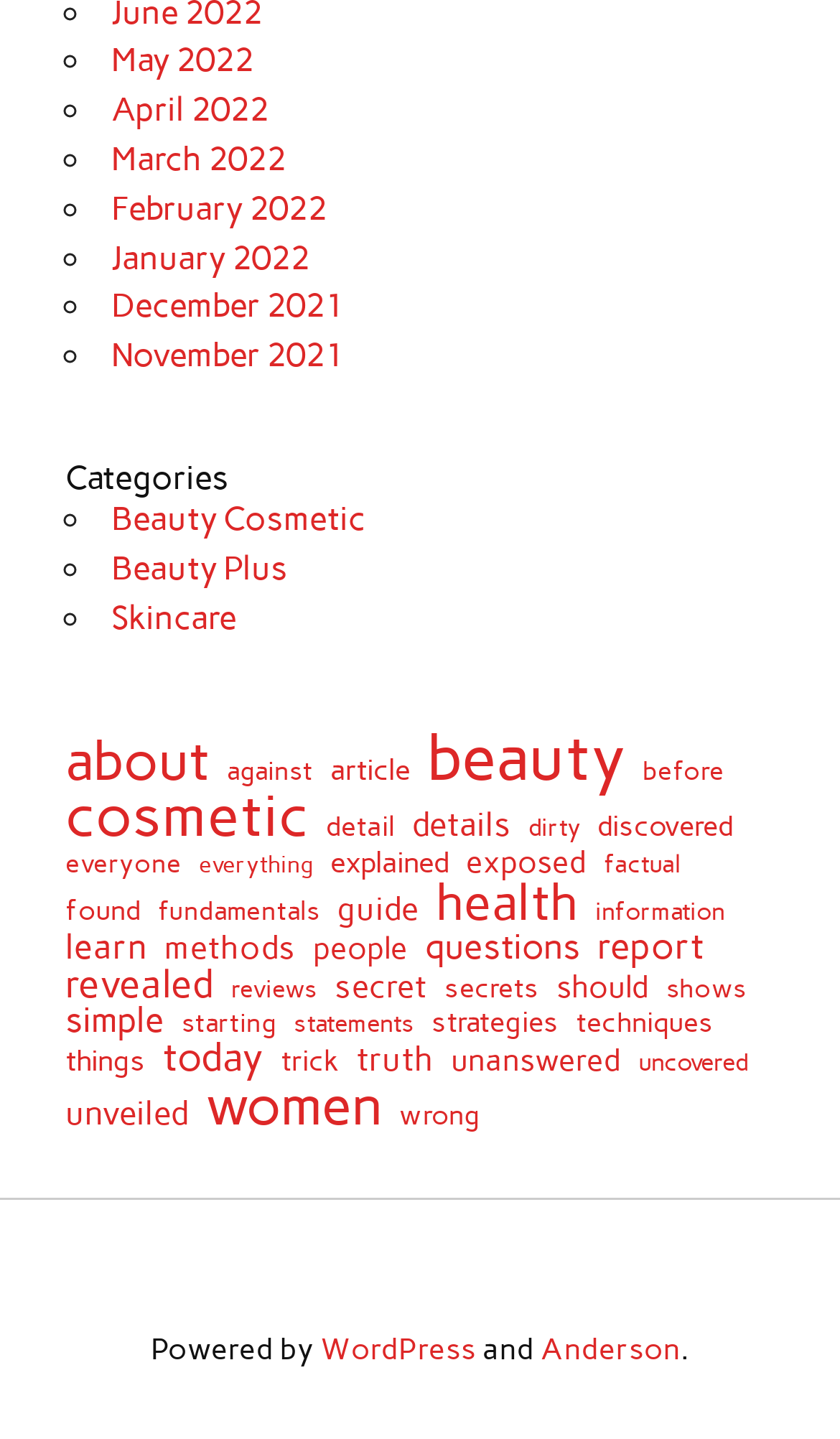Locate the bounding box coordinates of the clickable area to execute the instruction: "View categories". Provide the coordinates as four float numbers between 0 and 1, represented as [left, top, right, bottom].

[0.078, 0.322, 0.922, 0.345]